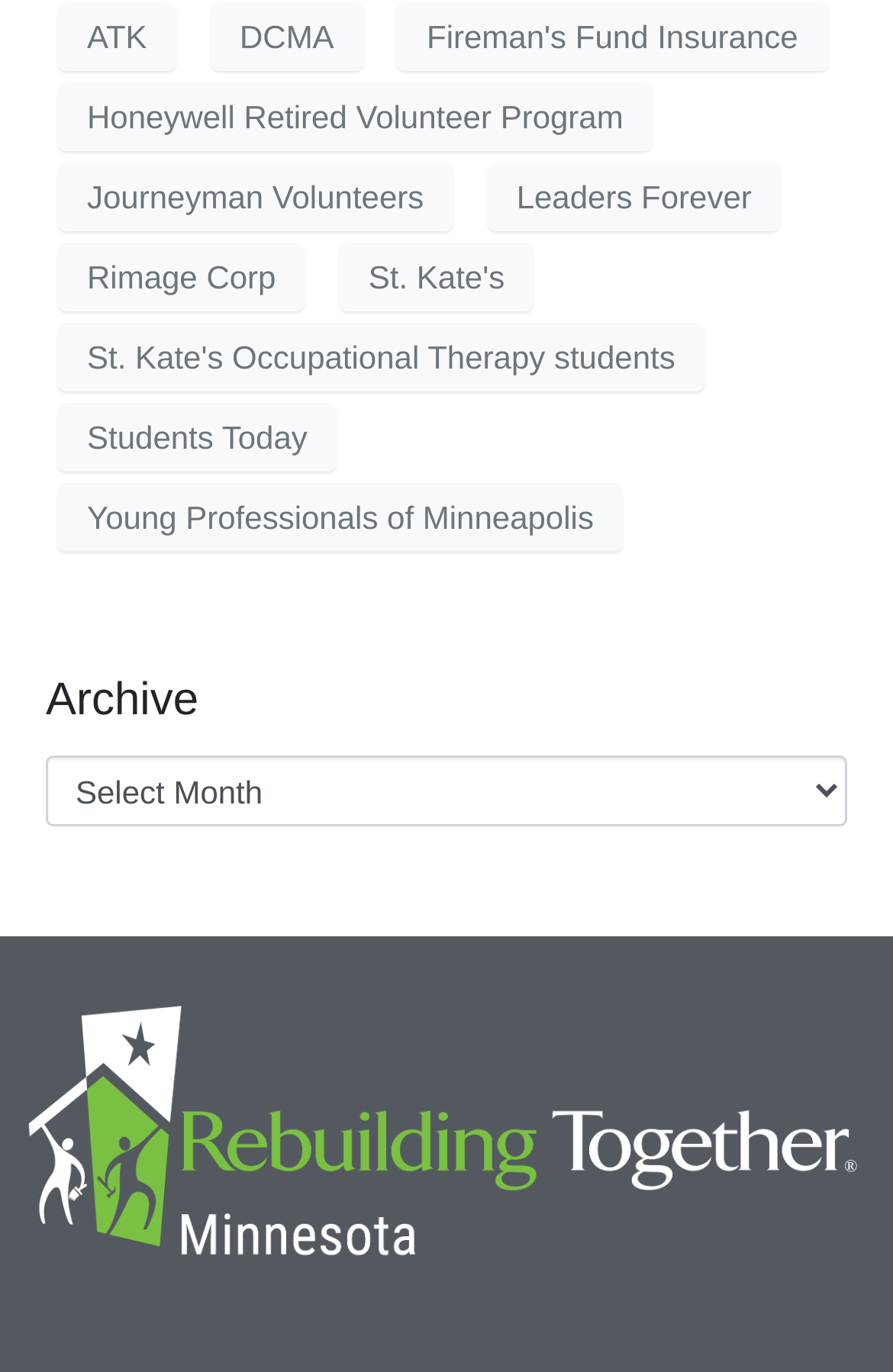Extract the bounding box coordinates for the UI element described by the text: "ATK". The coordinates should be in the form of [left, top, right, bottom] with values between 0 and 1.

[0.064, 0.002, 0.198, 0.052]